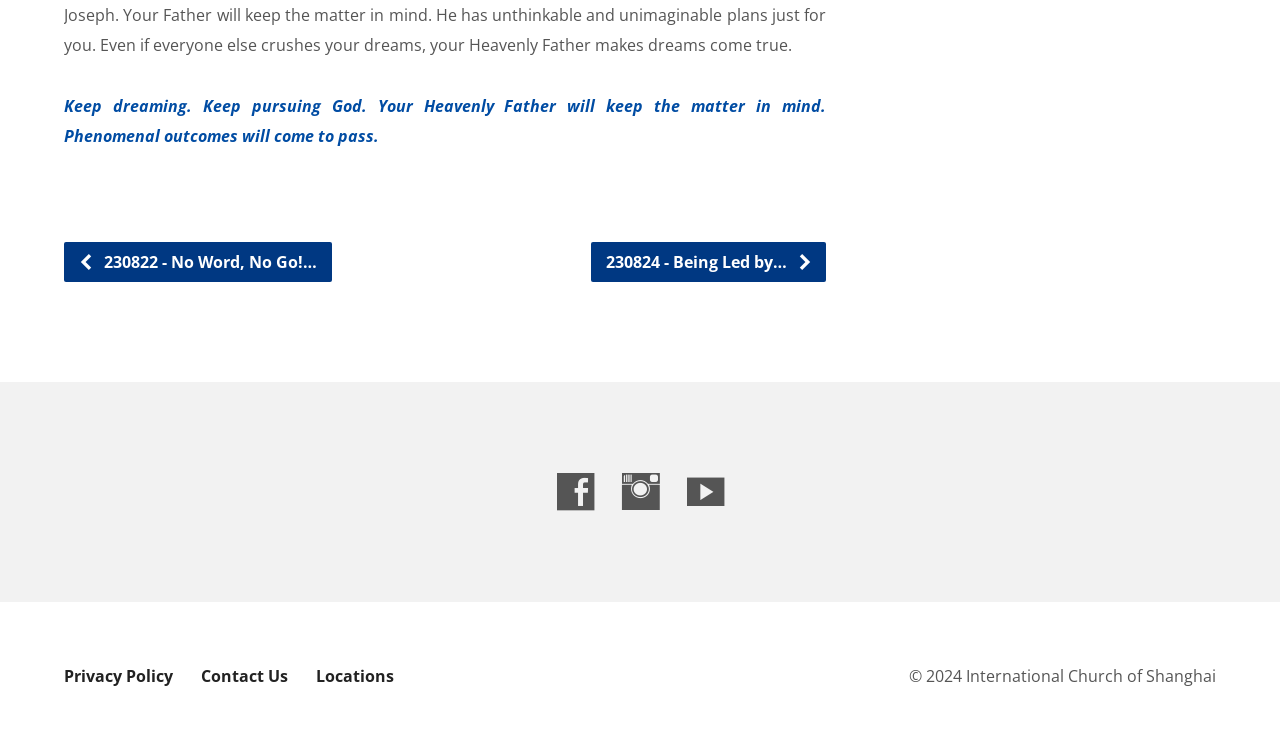Locate the bounding box coordinates for the element described below: "Contact Us". The coordinates must be four float values between 0 and 1, formatted as [left, top, right, bottom].

[0.157, 0.884, 0.225, 0.914]